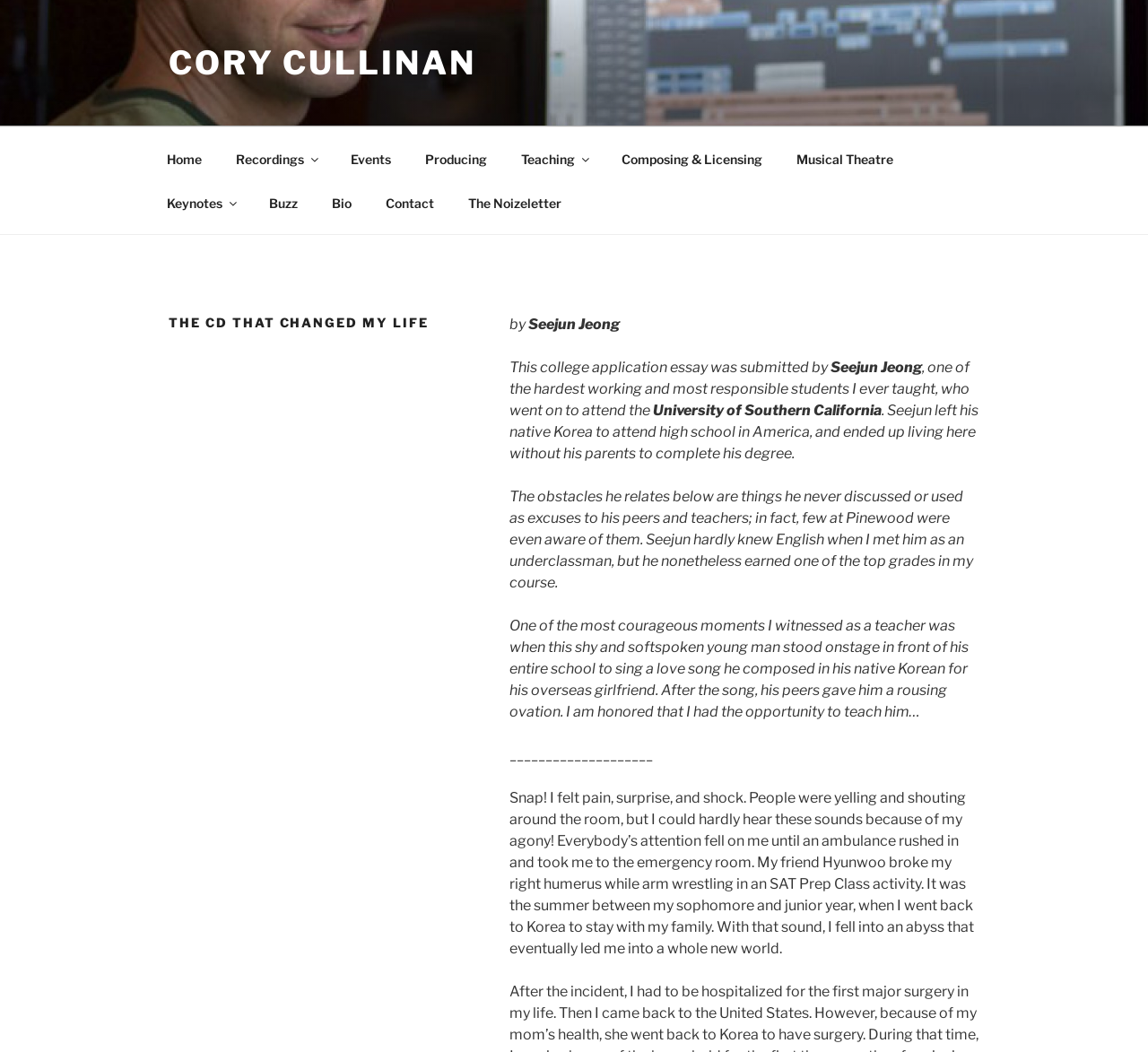Specify the bounding box coordinates of the element's area that should be clicked to execute the given instruction: "Click on the 'The Noizeletter' link". The coordinates should be four float numbers between 0 and 1, i.e., [left, top, right, bottom].

[0.394, 0.172, 0.502, 0.214]